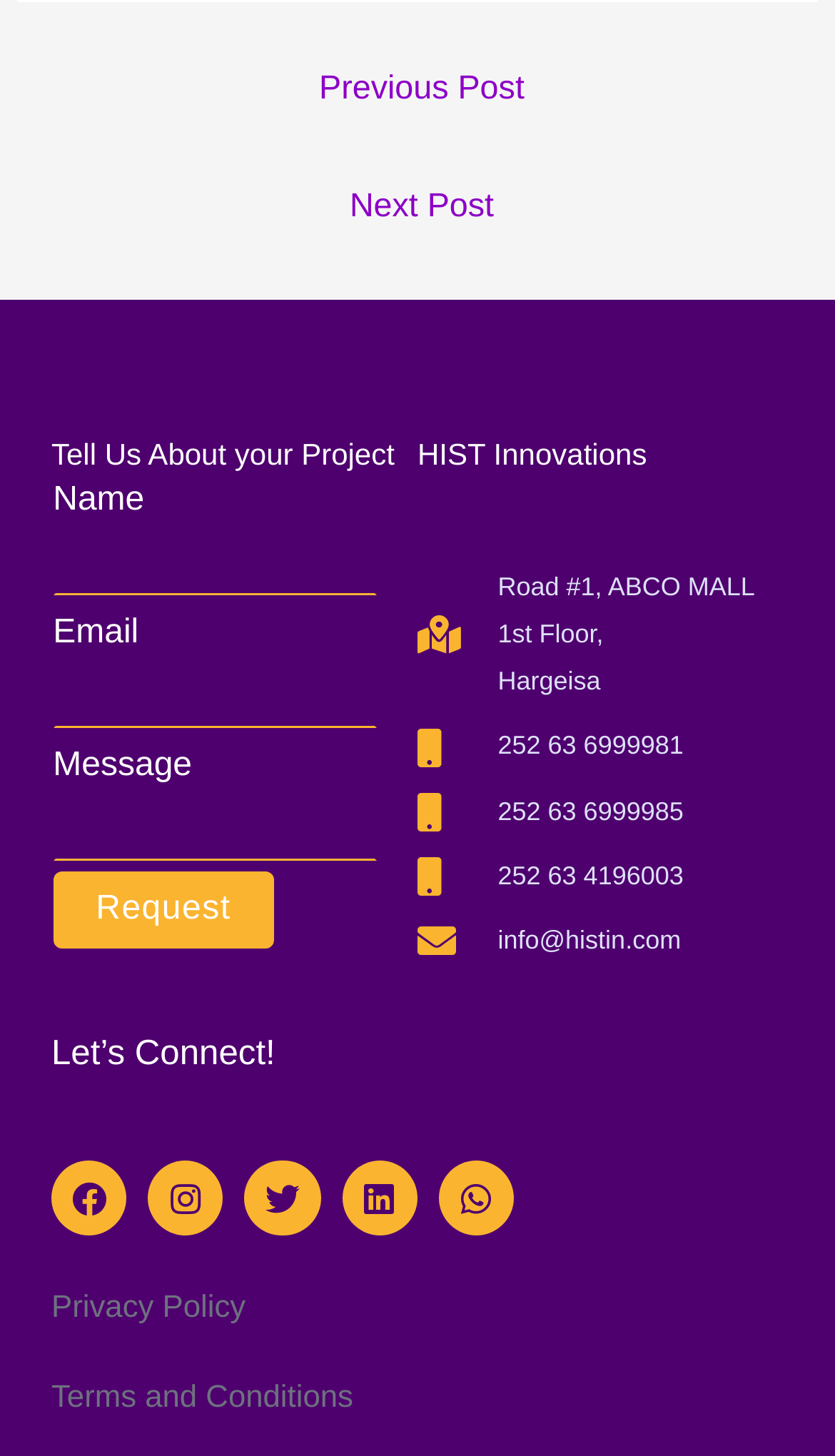Find the bounding box coordinates of the element's region that should be clicked in order to follow the given instruction: "Click the 'Request' button". The coordinates should consist of four float numbers between 0 and 1, i.e., [left, top, right, bottom].

[0.063, 0.598, 0.328, 0.651]